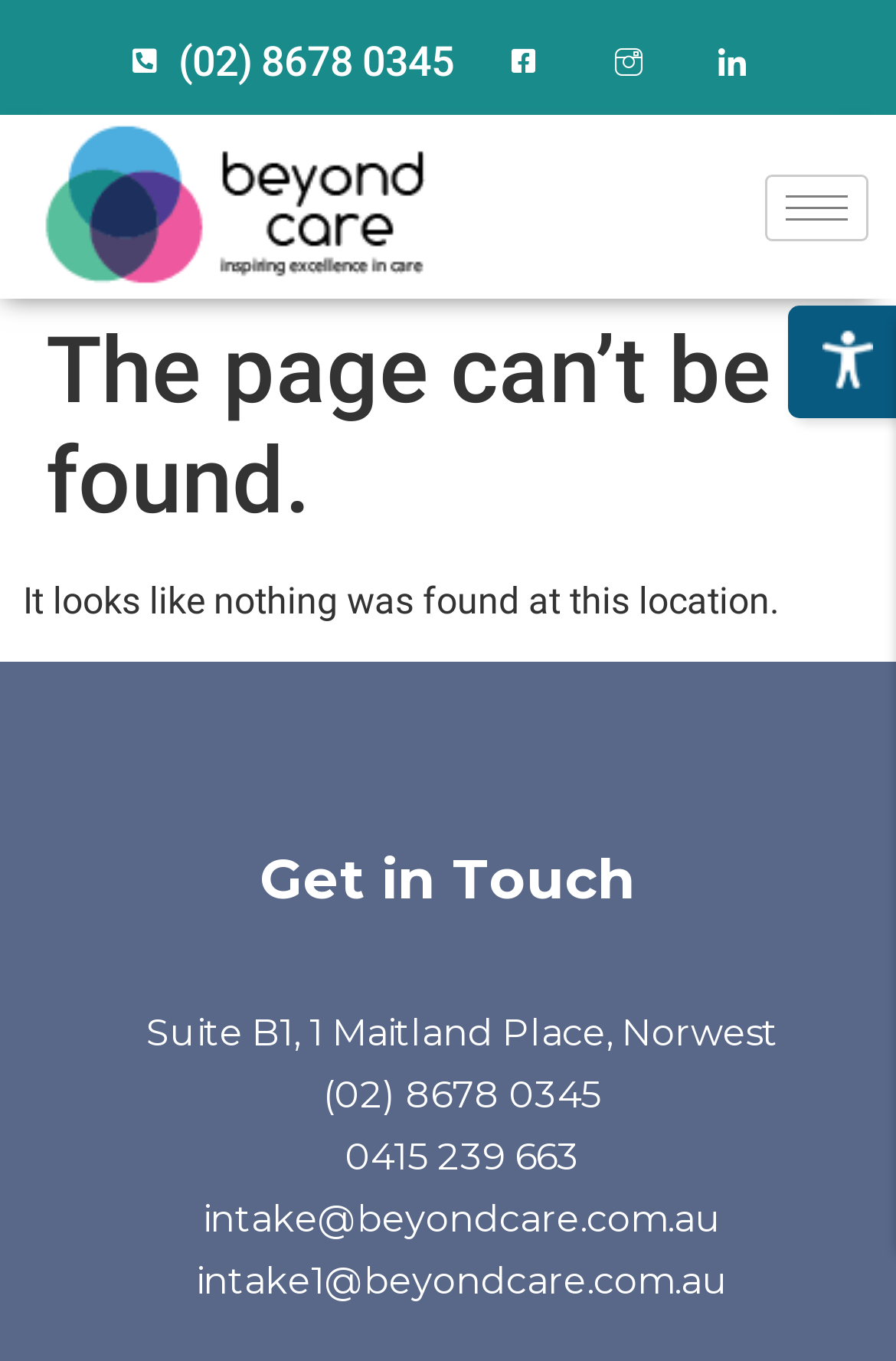Specify the bounding box coordinates for the region that must be clicked to perform the given instruction: "email intake@beyondcare.com.au".

[0.026, 0.877, 0.974, 0.917]